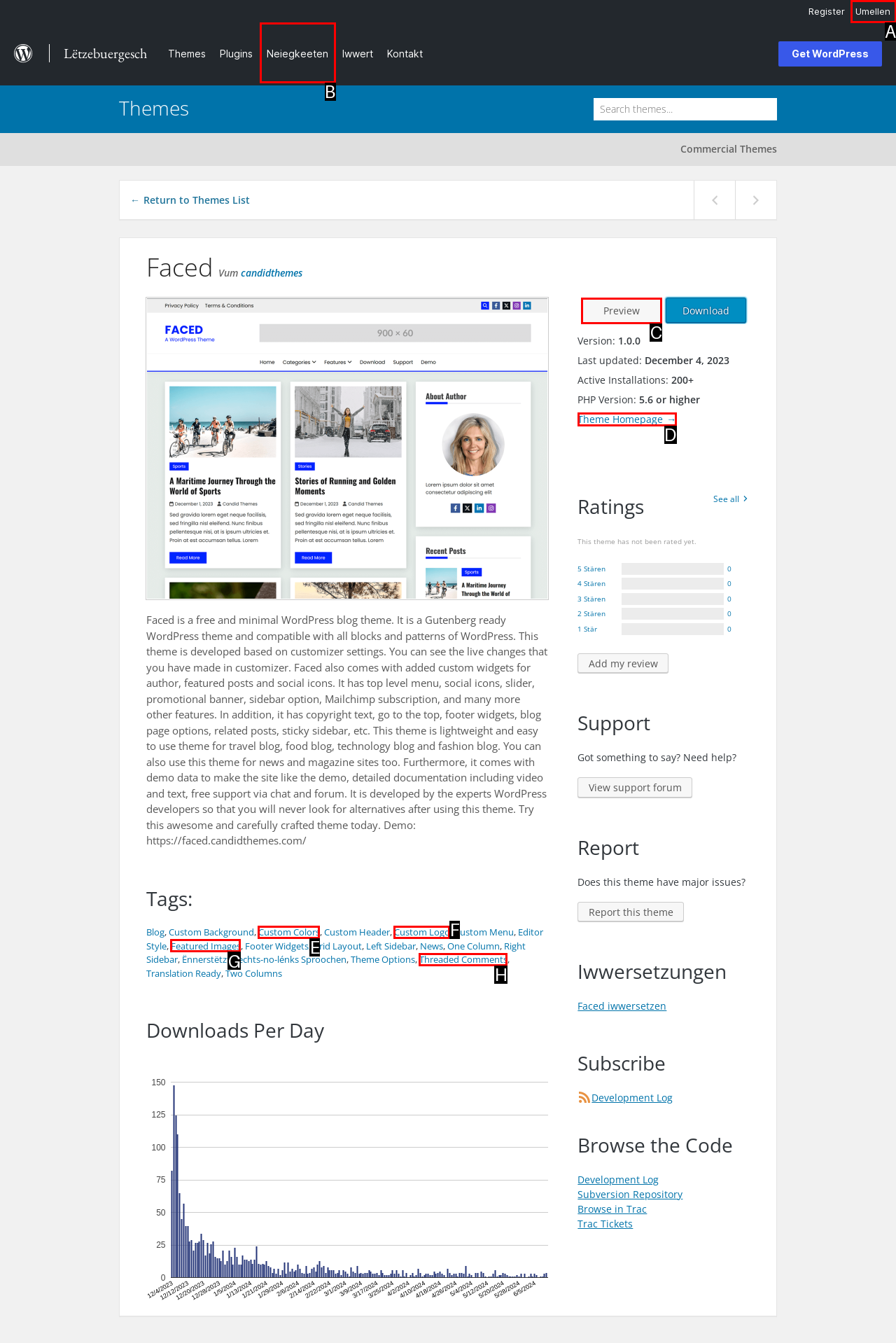For the instruction: Preview the theme, determine the appropriate UI element to click from the given options. Respond with the letter corresponding to the correct choice.

C